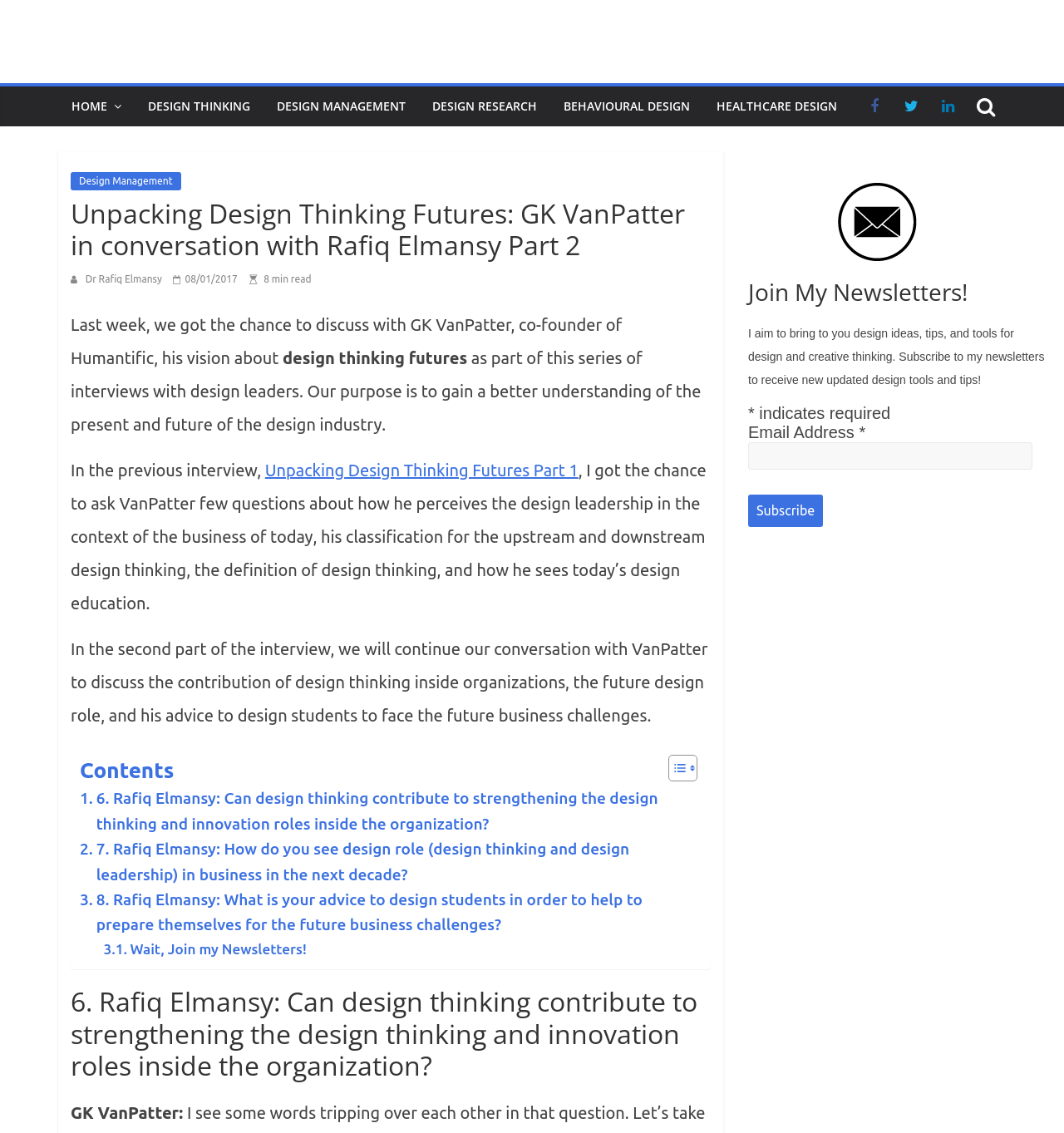Please find the bounding box coordinates of the element that you should click to achieve the following instruction: "Click on the 'Unpacking Design Thinking Futures Part 1' link". The coordinates should be presented as four float numbers between 0 and 1: [left, top, right, bottom].

[0.249, 0.406, 0.544, 0.423]